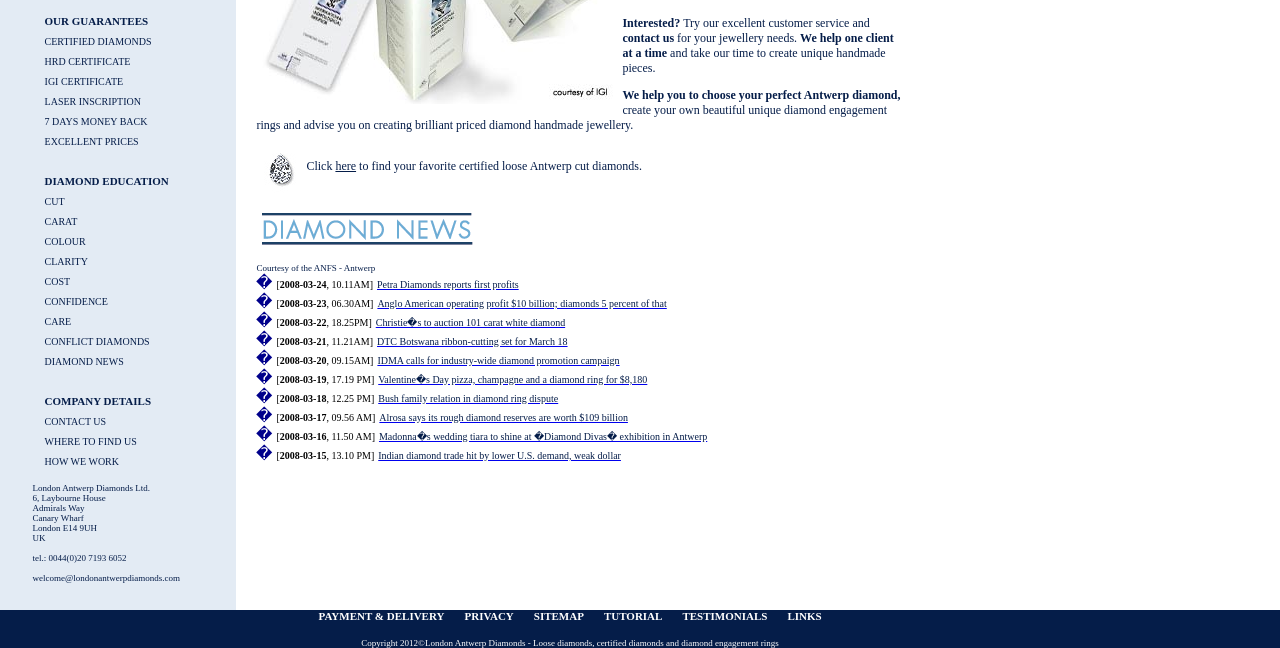Using the provided element description, identify the bounding box coordinates as (top-left x, top-left y, bottom-right x, bottom-right y). Ensure all values are between 0 and 1. Description: Petra Diamonds reports first profits

[0.295, 0.423, 0.405, 0.449]